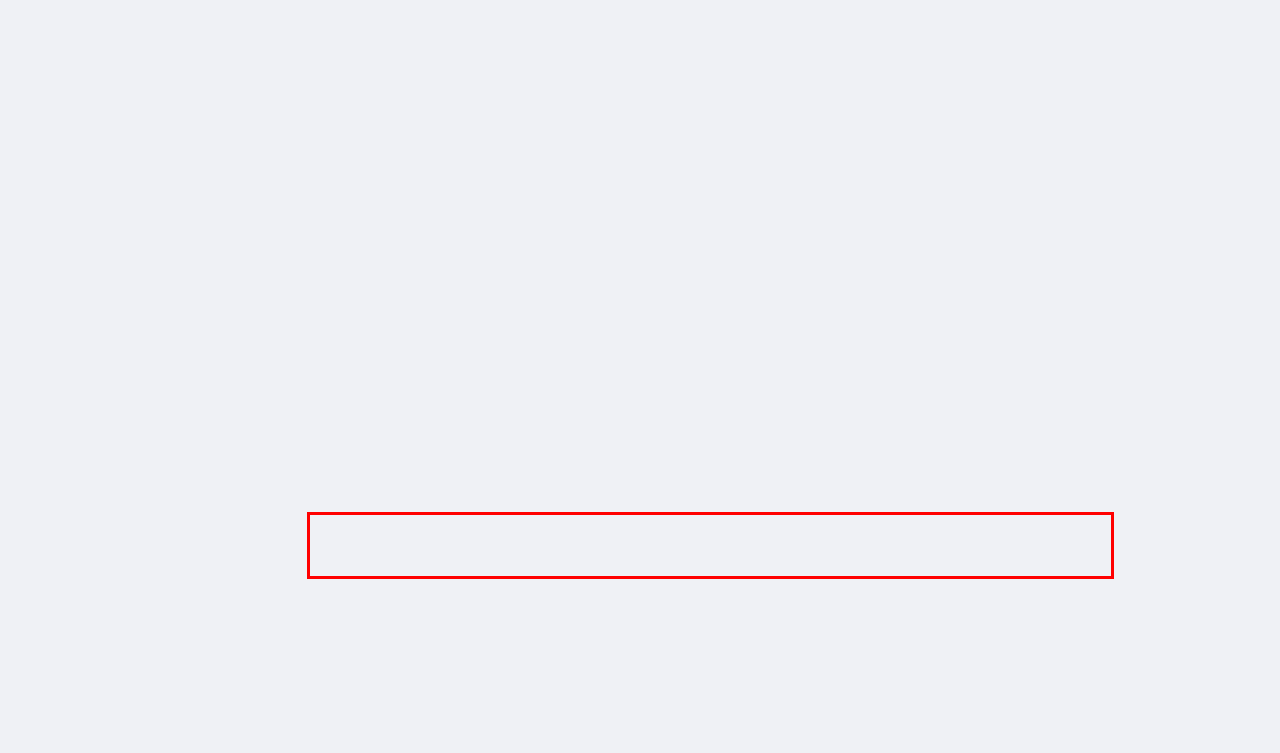You are provided with a screenshot of a webpage that includes a red bounding box. Extract and generate the text content found within the red bounding box.

The purposes of processing your data without a need to obtain your consent based on the legitimate interest of Wirtualna Polska and IAB Trusted Partners are stated, and the option to object to the processing, is available in Advanced settings.